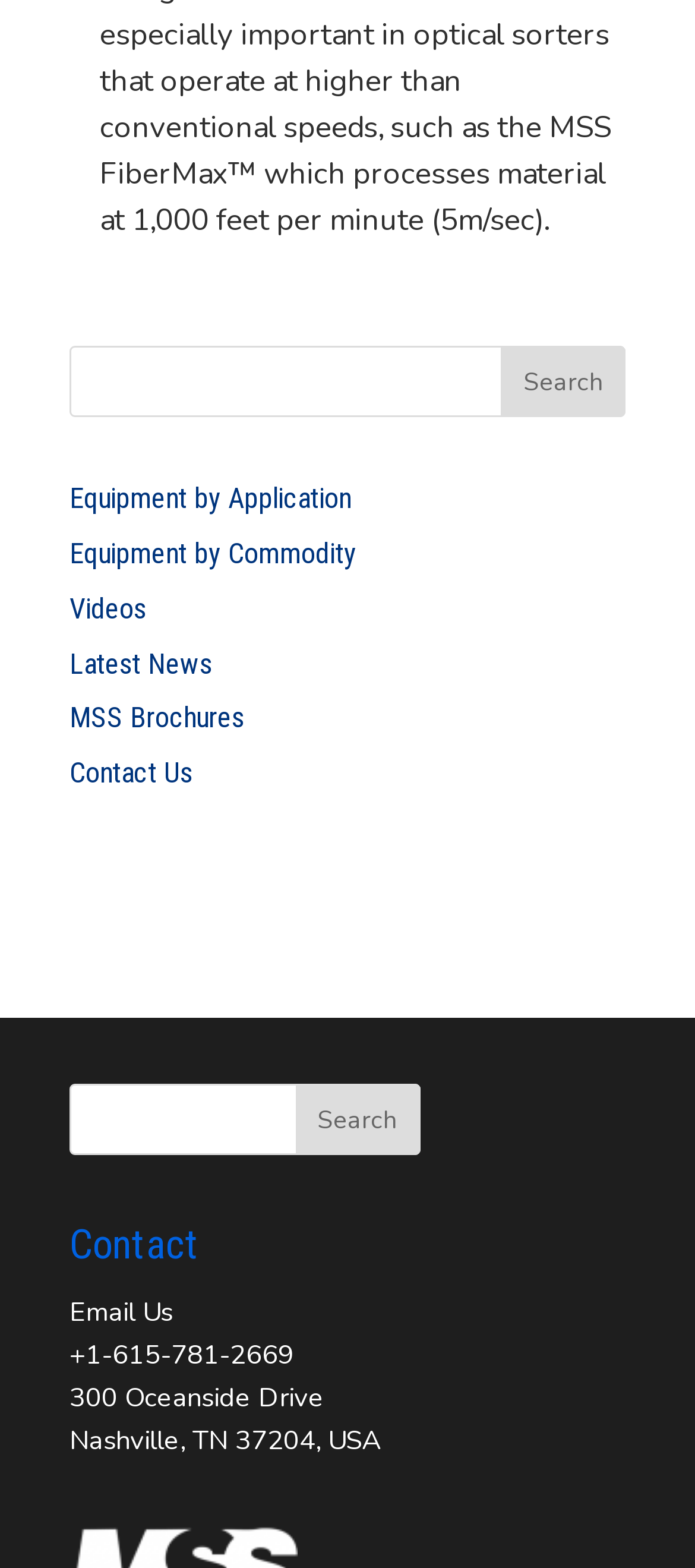Locate the bounding box coordinates of the clickable area to execute the instruction: "Contact us". Provide the coordinates as four float numbers between 0 and 1, represented as [left, top, right, bottom].

[0.1, 0.482, 0.277, 0.504]